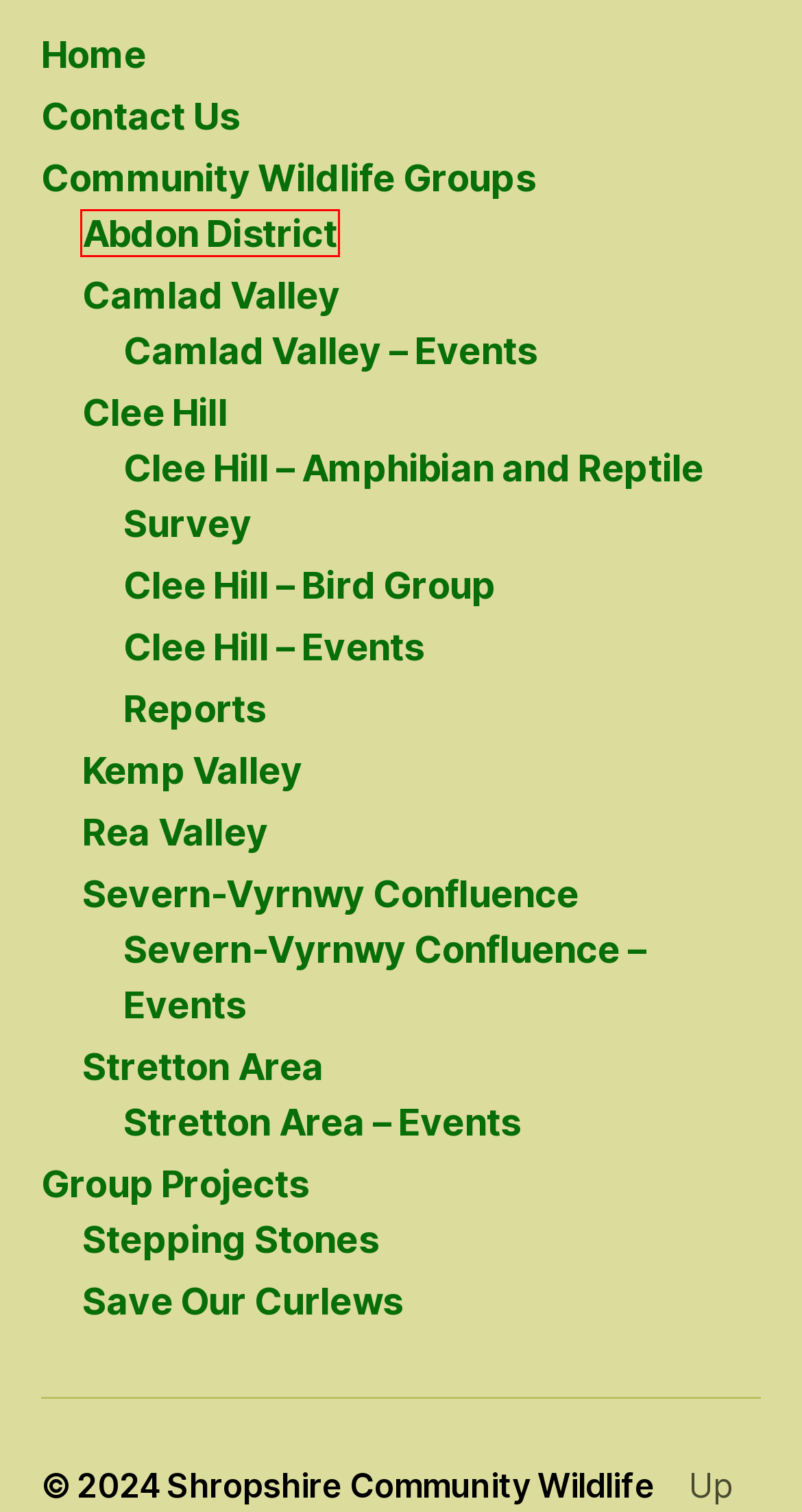A screenshot of a webpage is provided, featuring a red bounding box around a specific UI element. Identify the webpage description that most accurately reflects the new webpage after interacting with the selected element. Here are the candidates:
A. Camlad Valley – Shropshire Community  Wildlife Groups
B. Stepping Stones – Shropshire Community  Wildlife Groups
C. Severn-Vyrnwy Confluence – Shropshire Community  Wildlife Groups
D. Abdon District – Shropshire Community  Wildlife Groups
E. Clee Hill – Amphibian and Reptile Survey – Shropshire Community  Wildlife Groups
F. Camlad Valley – Events – Shropshire Community  Wildlife Groups
G. Clee Hill – Events – Shropshire Community  Wildlife Groups
H. Contact Us – Shropshire Community  Wildlife Groups

D